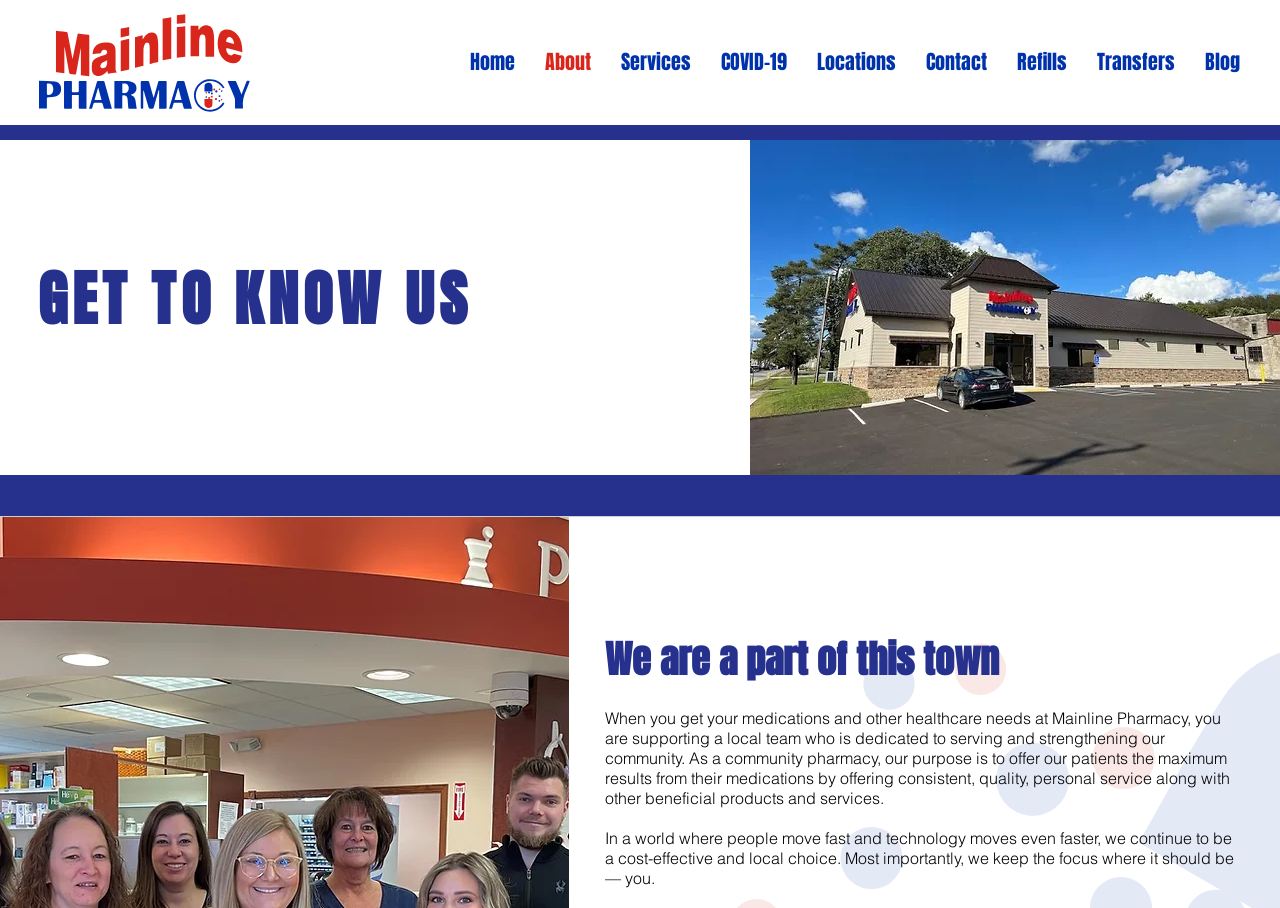Kindly respond to the following question with a single word or a brief phrase: 
What is the topic of the image on the page?

A pharmacy storefront